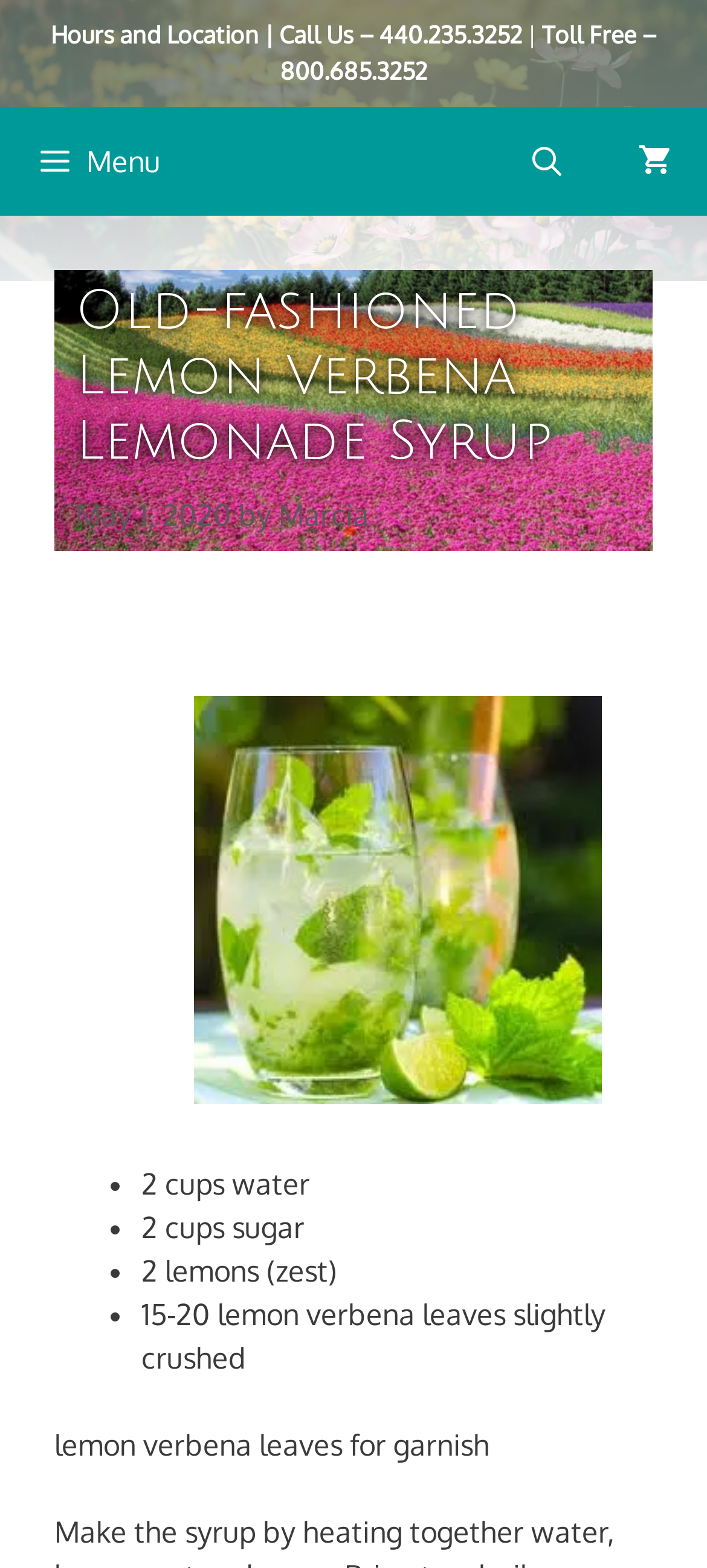Please identify the primary heading on the webpage and return its text.

Old-fashioned Lemon Verbena Lemonade Syrup